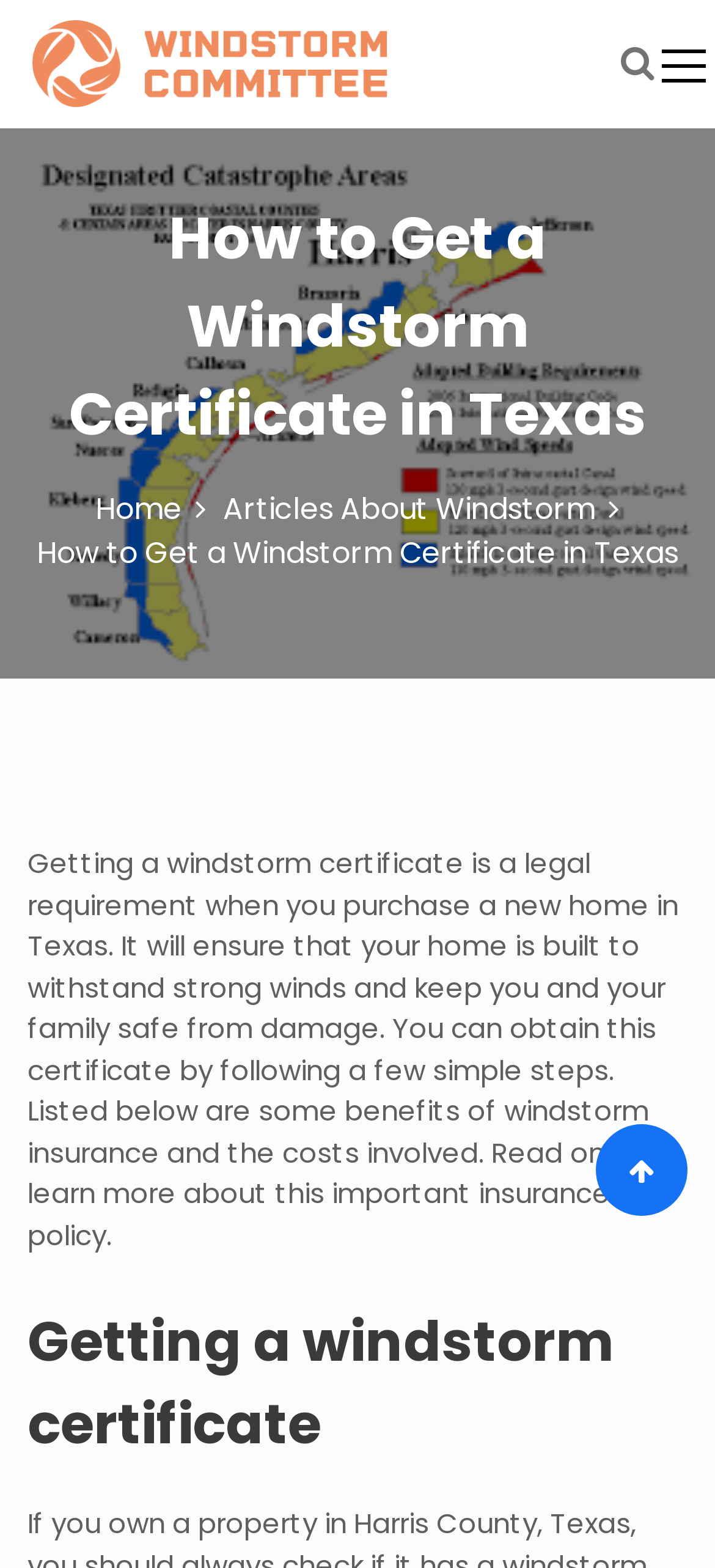Provide your answer in a single word or phrase: 
What is the logo of the website?

Logo